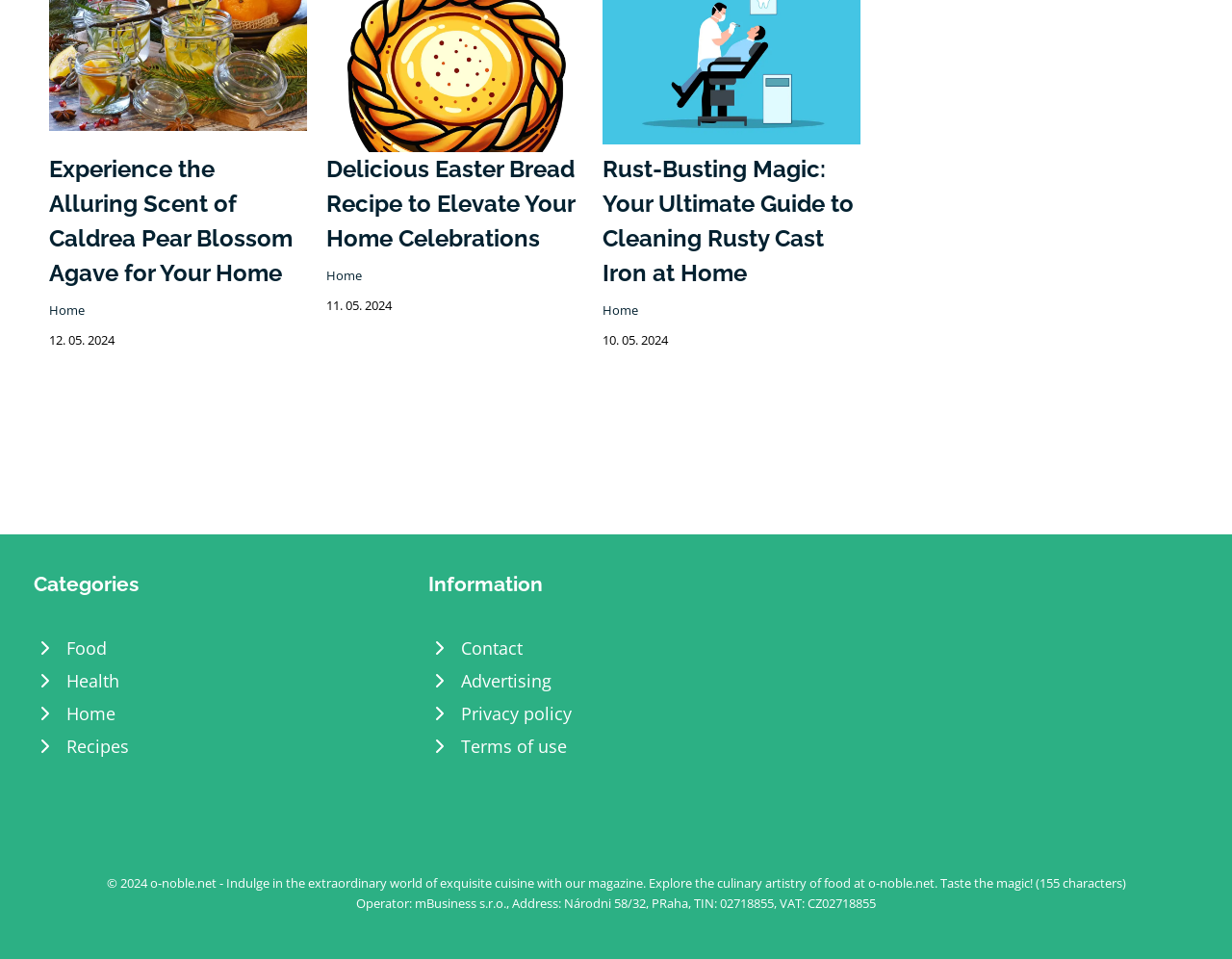What is the theme of the website o-noble.net?
Carefully analyze the image and provide a detailed answer to the question.

I found a tagline at the bottom of the page that describes the website o-noble.net as a place to 'Indulge in the extraordinary world of exquisite cuisine'.